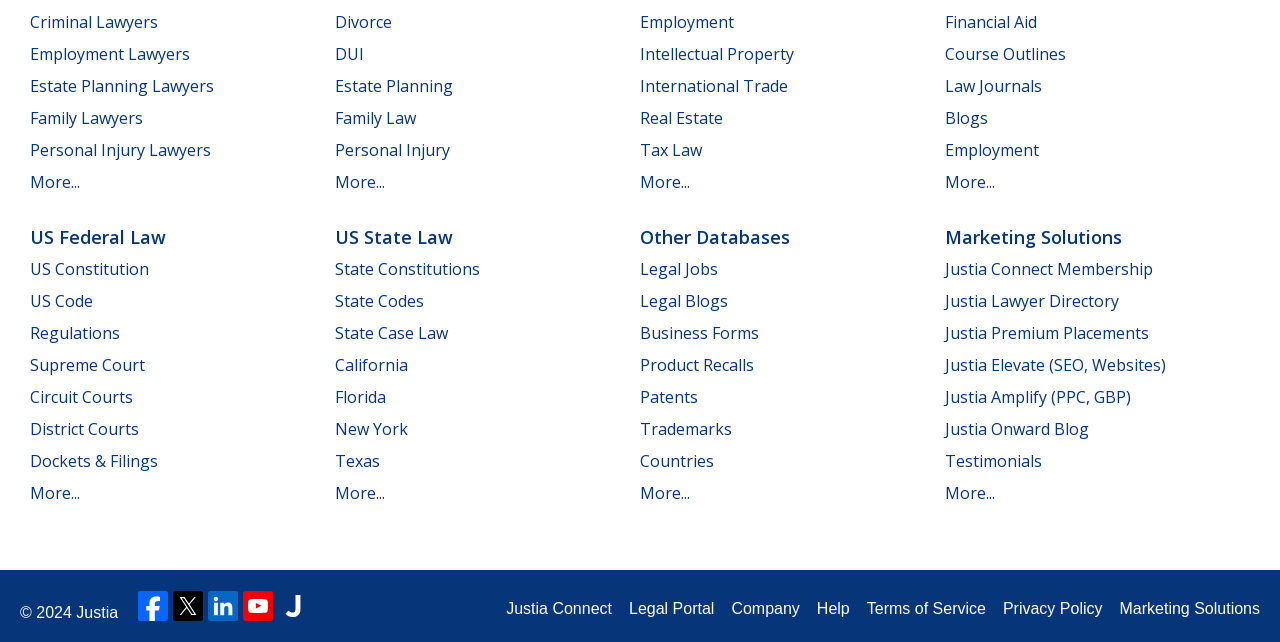Please locate the bounding box coordinates of the element that needs to be clicked to achieve the following instruction: "Click on Criminal Lawyers". The coordinates should be four float numbers between 0 and 1, i.e., [left, top, right, bottom].

[0.023, 0.018, 0.123, 0.052]